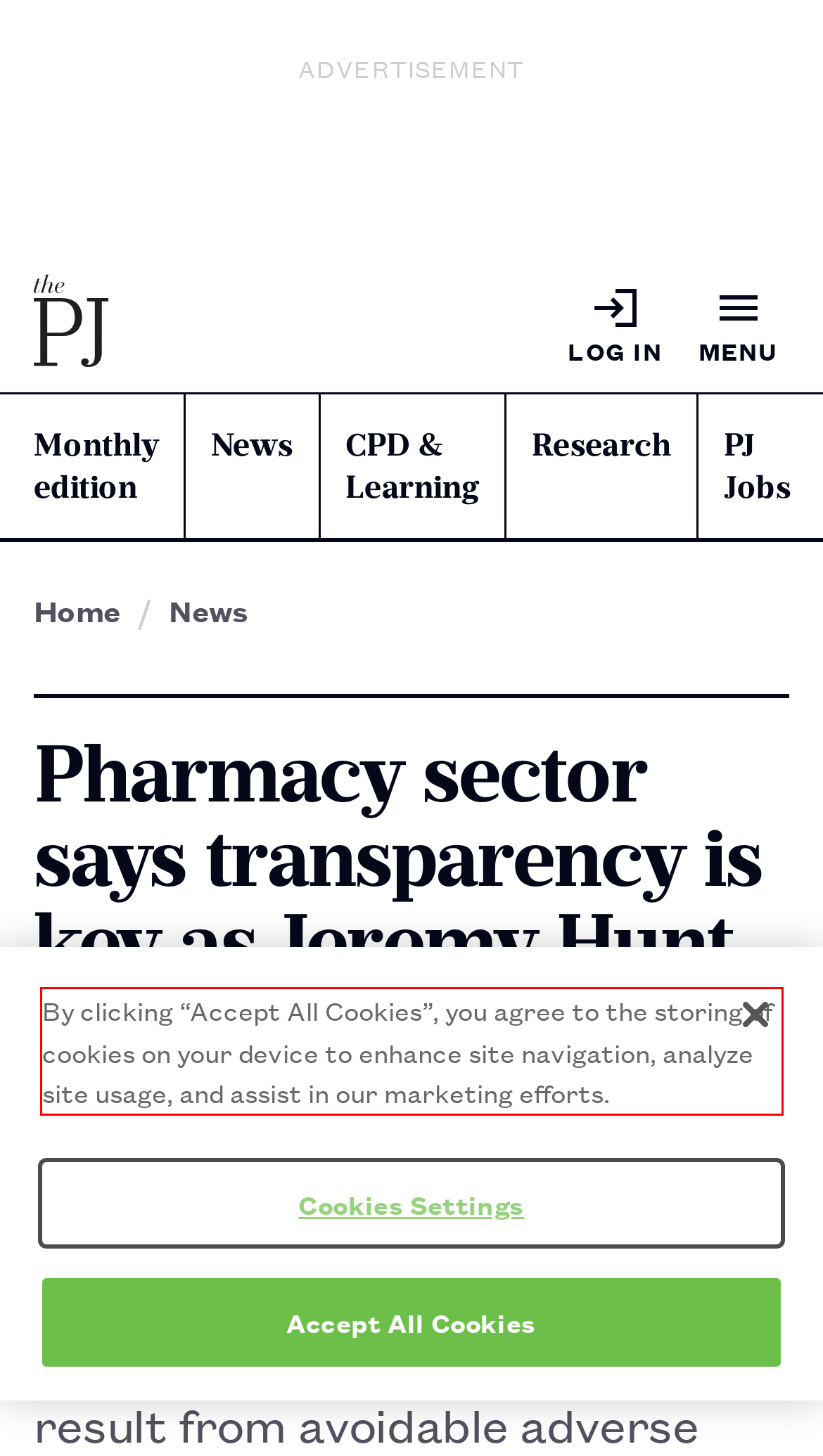Identify and transcribe the text content enclosed by the red bounding box in the given screenshot.

By clicking “Accept All Cookies”, you agree to the storing of cookies on your device to enhance site navigation, analyze site usage, and assist in our marketing efforts.